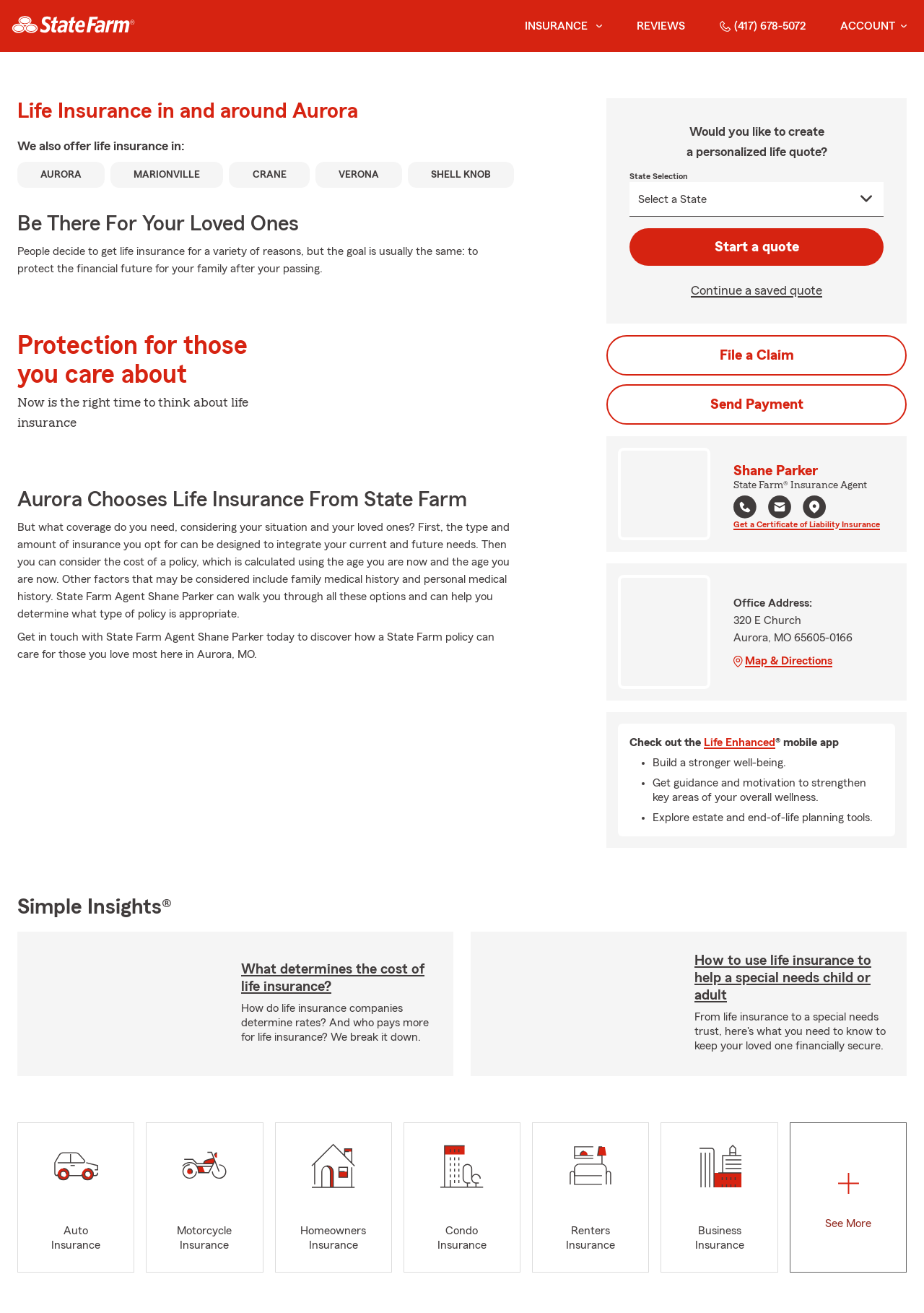Identify the bounding box coordinates of the area that should be clicked in order to complete the given instruction: "Call the agent at (417) 678-5072". The bounding box coordinates should be four float numbers between 0 and 1, i.e., [left, top, right, bottom].

[0.794, 0.377, 0.819, 0.397]